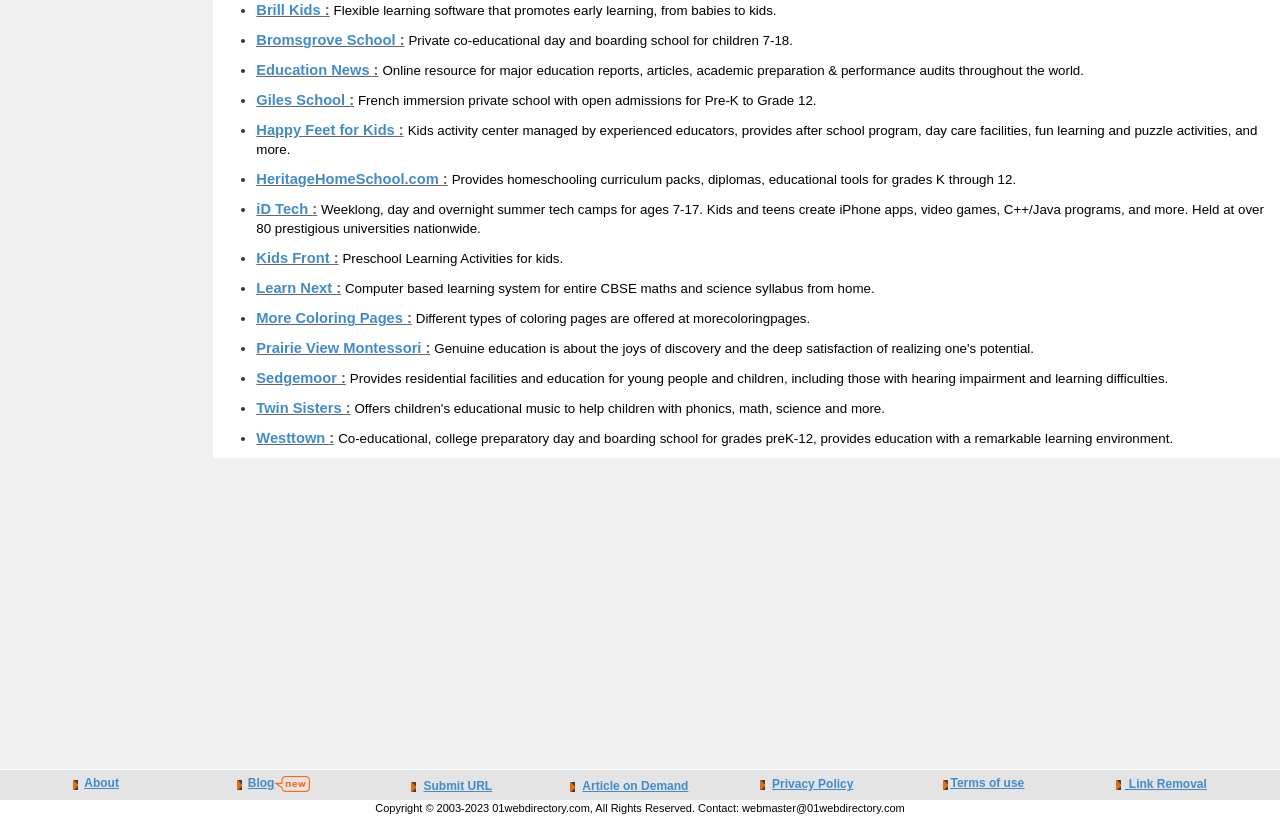Please find the bounding box coordinates in the format (top-left x, top-left y, bottom-right x, bottom-right y) for the given element description. Ensure the coordinates are floating point numbers between 0 and 1. Description: Prairie View Montessori

[0.2, 0.417, 0.332, 0.436]